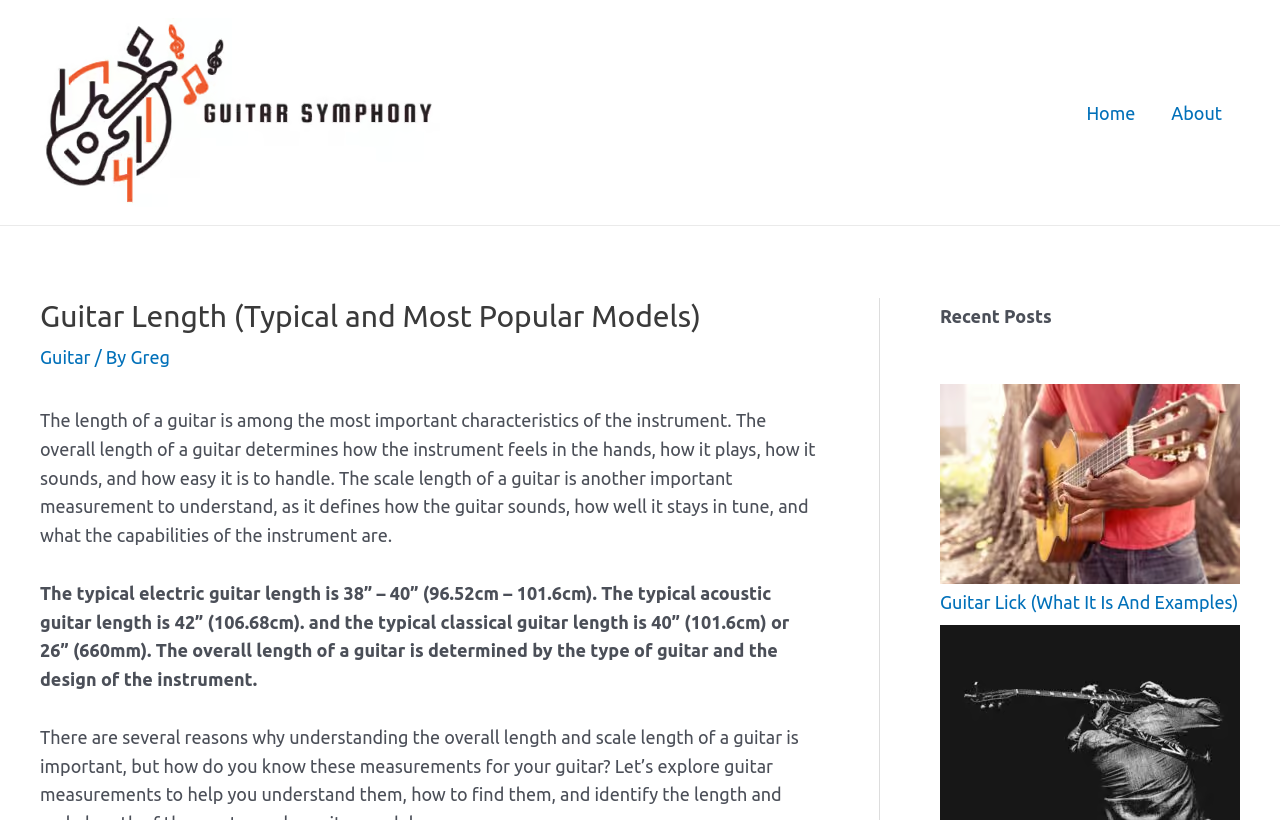Using the description "Home", predict the bounding box of the relevant HTML element.

[0.835, 0.095, 0.901, 0.18]